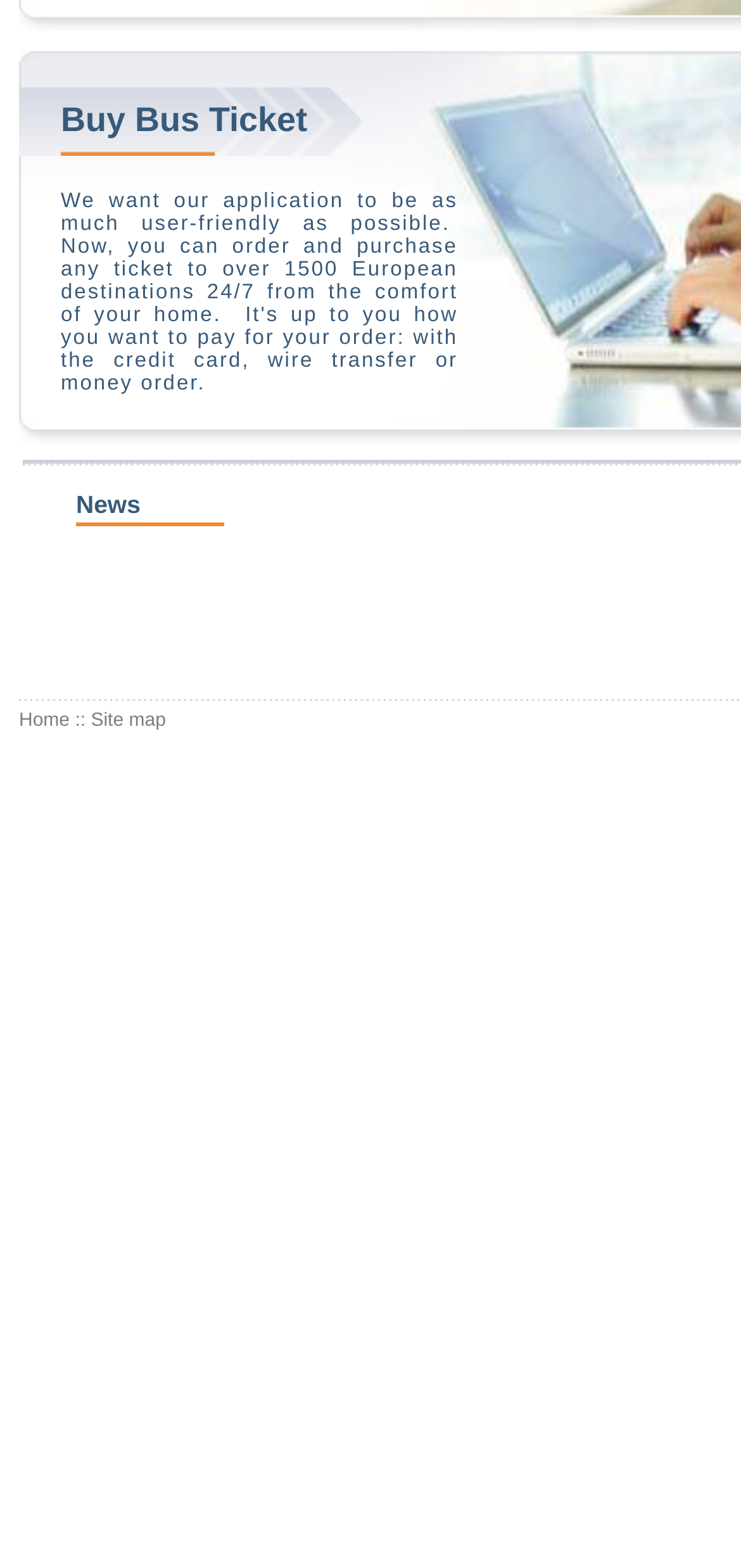Bounding box coordinates must be specified in the format (top-left x, top-left y, bottom-right x, bottom-right y). All values should be floating point numbers between 0 and 1. What are the bounding box coordinates of the UI element described as: Home

[0.026, 0.453, 0.094, 0.466]